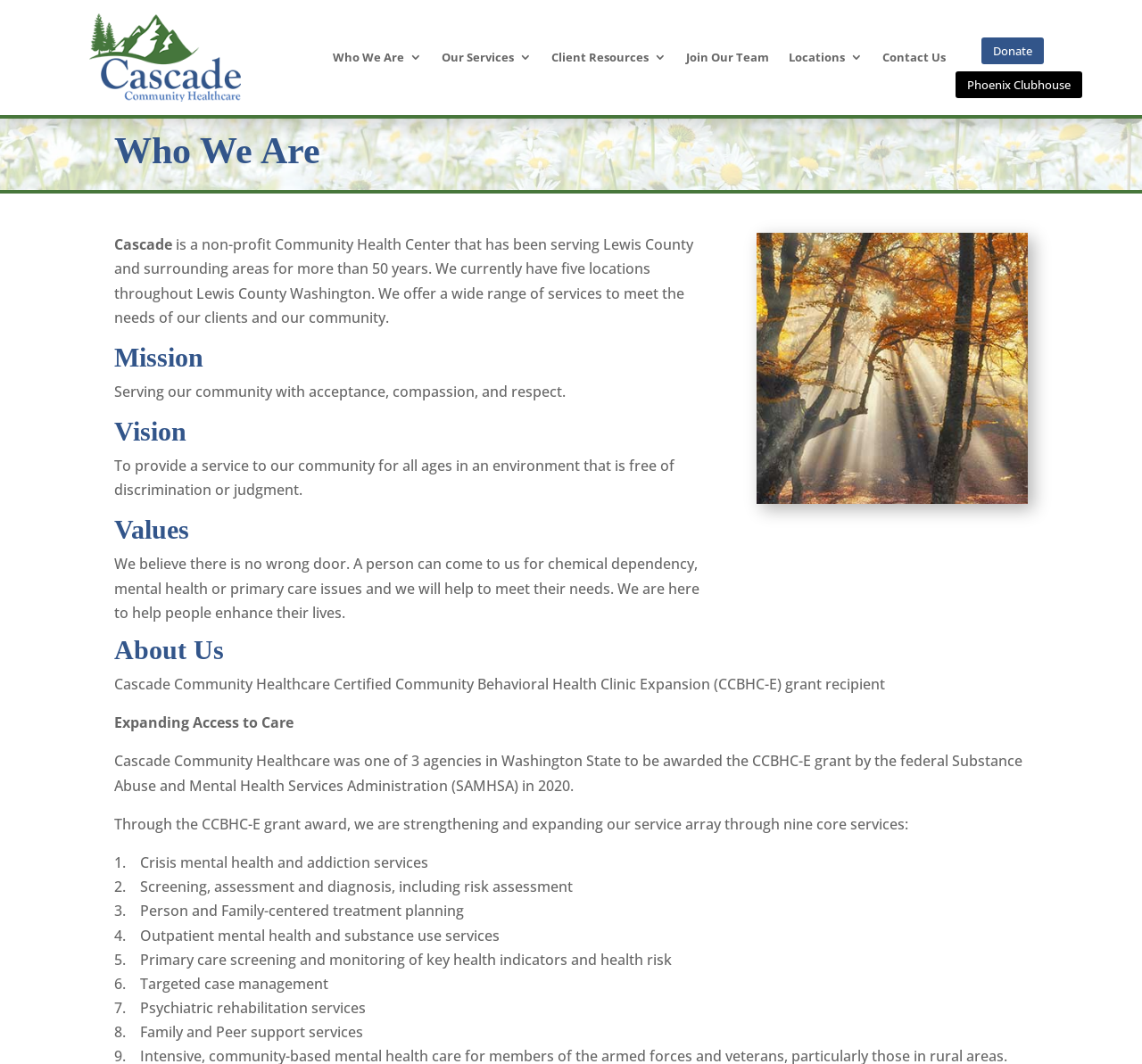Locate the bounding box coordinates of the area where you should click to accomplish the instruction: "Click Locations".

[0.691, 0.013, 0.755, 0.095]